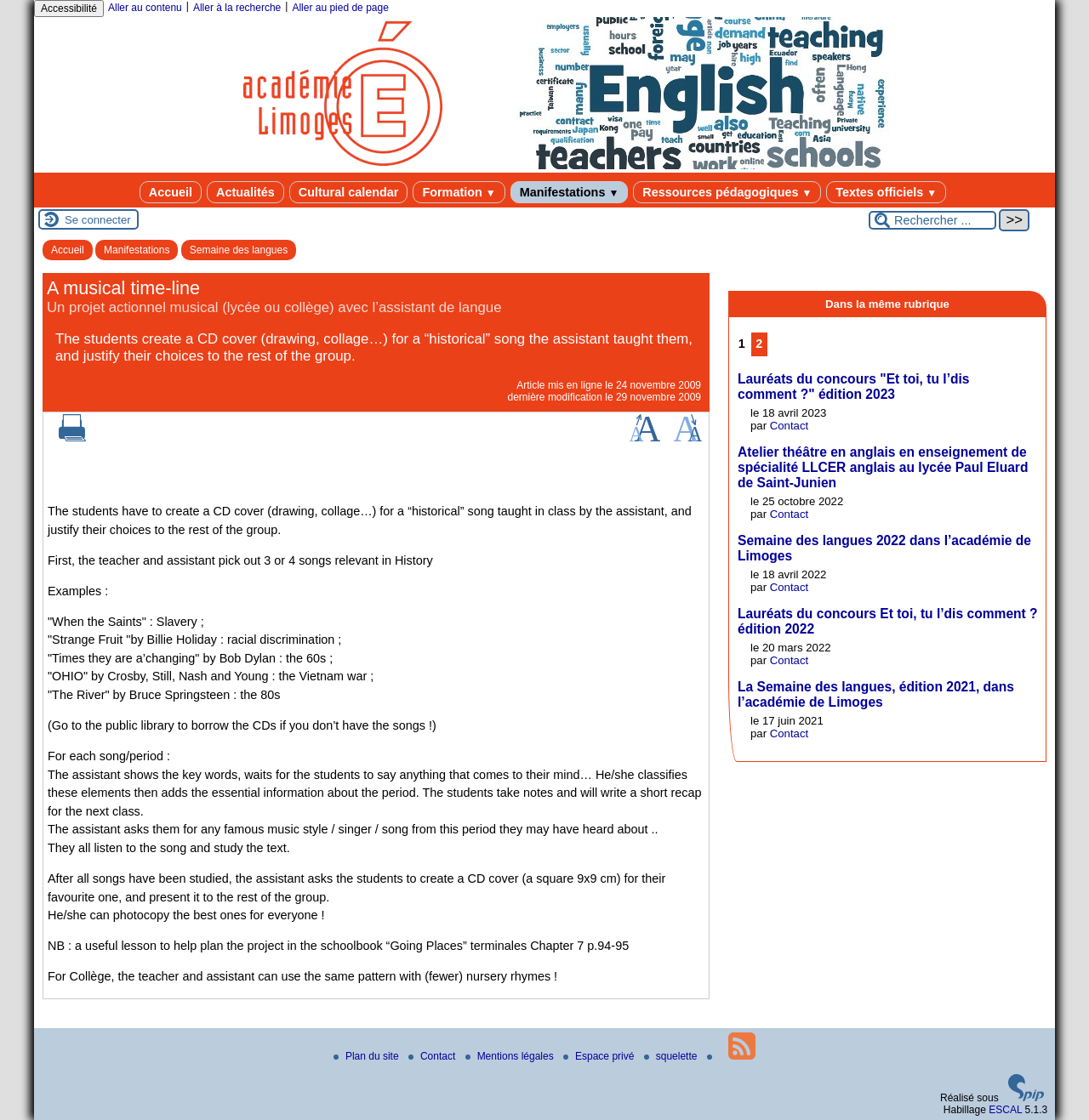What is the role of the assistant in the project?
Refer to the image and provide a concise answer in one word or phrase.

Teach historical songs